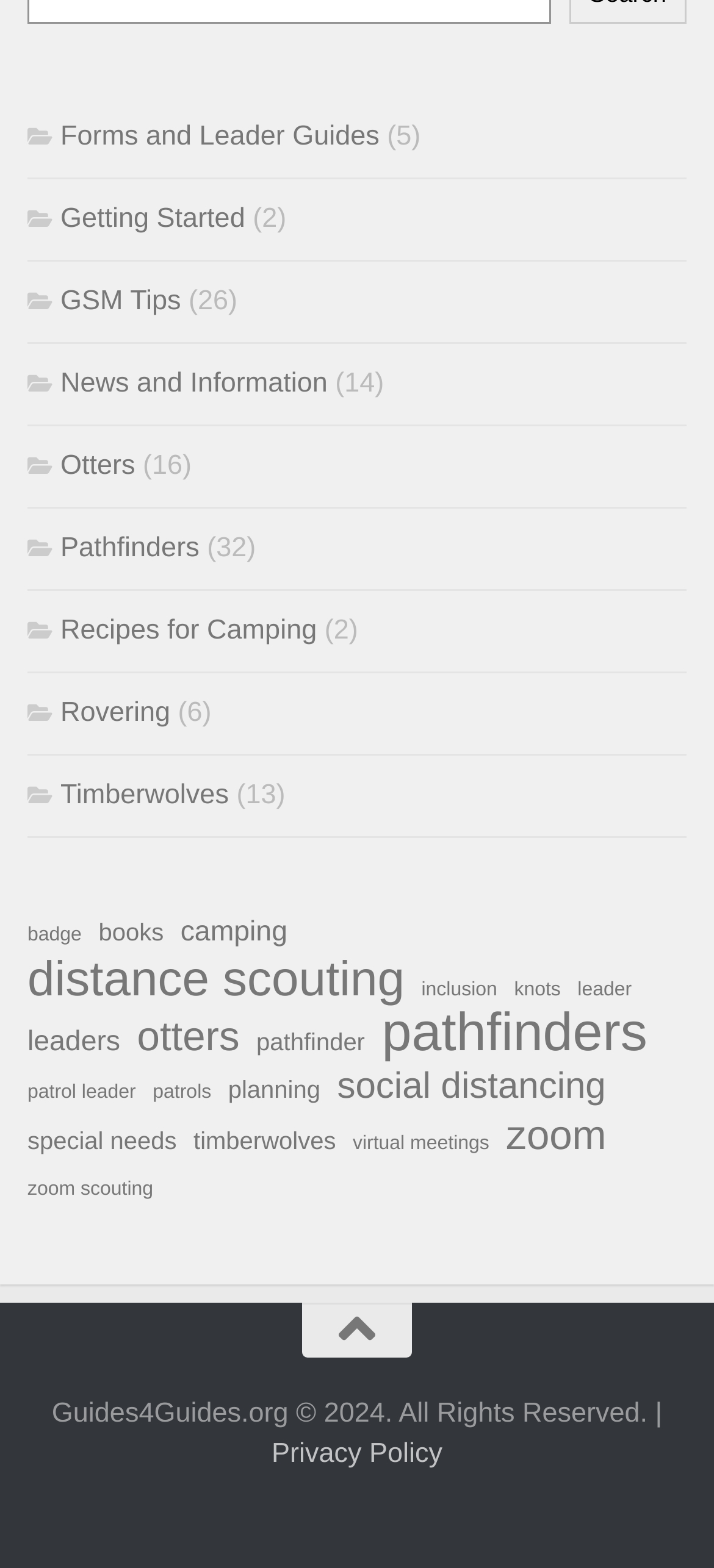Find the bounding box coordinates of the UI element according to this description: "Privacy Policy".

None